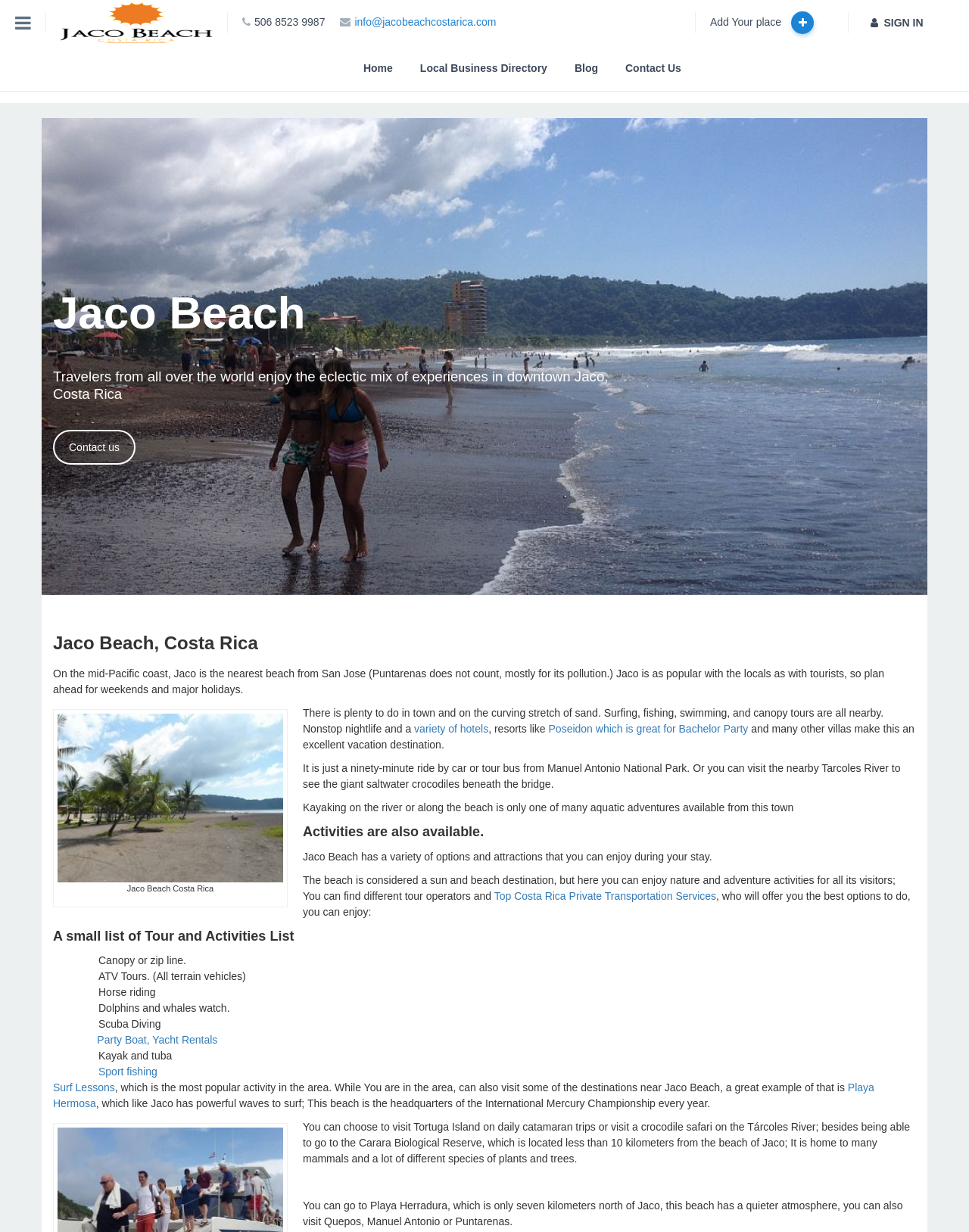Find the bounding box coordinates for the area that should be clicked to accomplish the instruction: "Click the 'Party Boat, Yacht Rentals' link".

[0.1, 0.839, 0.225, 0.849]